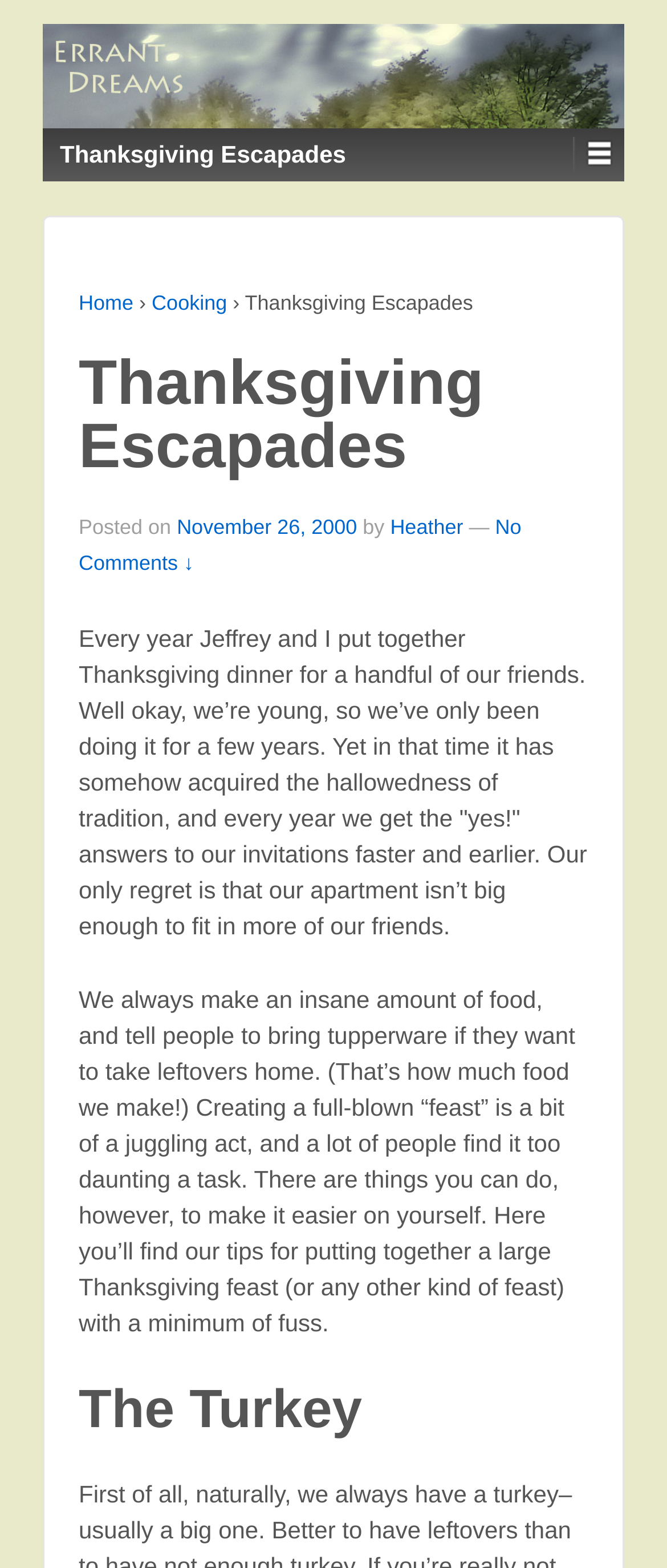Predict the bounding box coordinates of the UI element that matches this description: "alt="Errant Dreams"". The coordinates should be in the format [left, top, right, bottom] with each value between 0 and 1.

[0.064, 0.038, 0.936, 0.056]